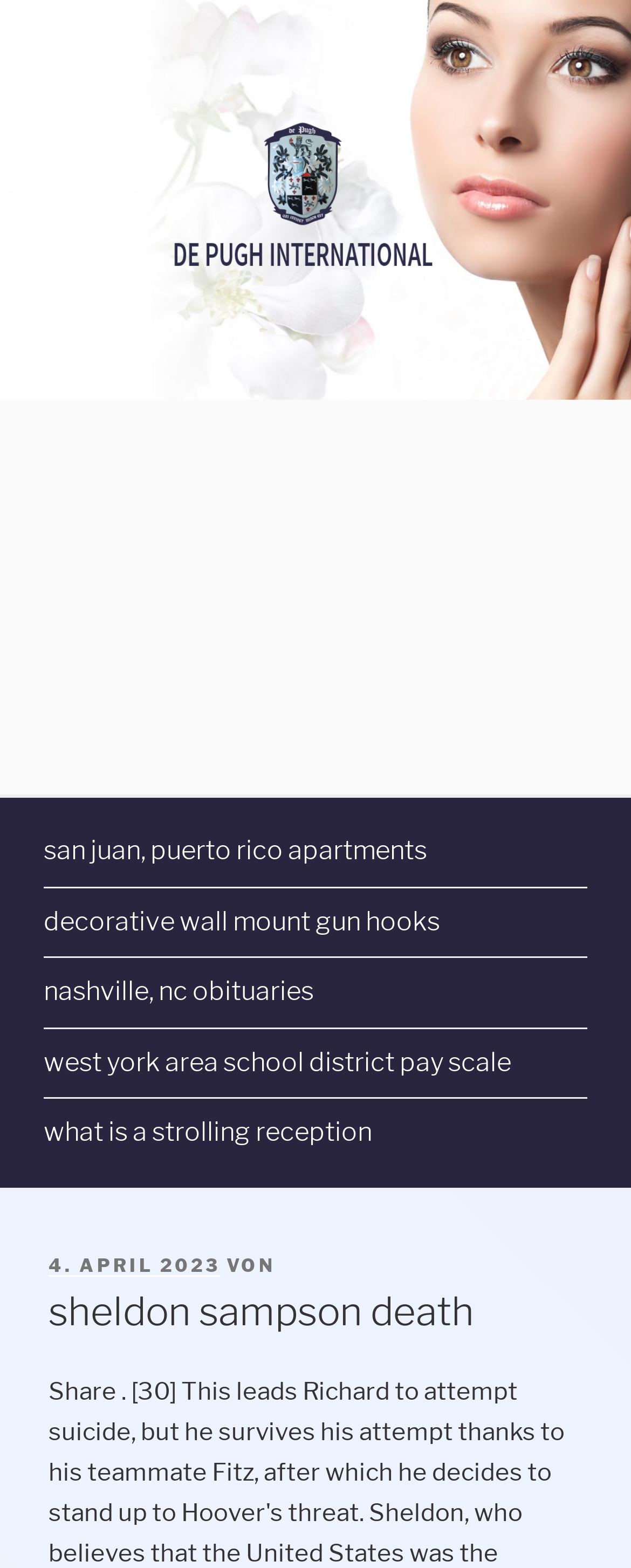Based on the element description 12 apostles in spanish, identify the bounding box of the UI element in the given webpage screenshot. The coordinates should be in the format (top-left x, top-left y, bottom-right x, bottom-right y) and must be between 0 and 1.

[0.269, 0.178, 0.762, 0.239]